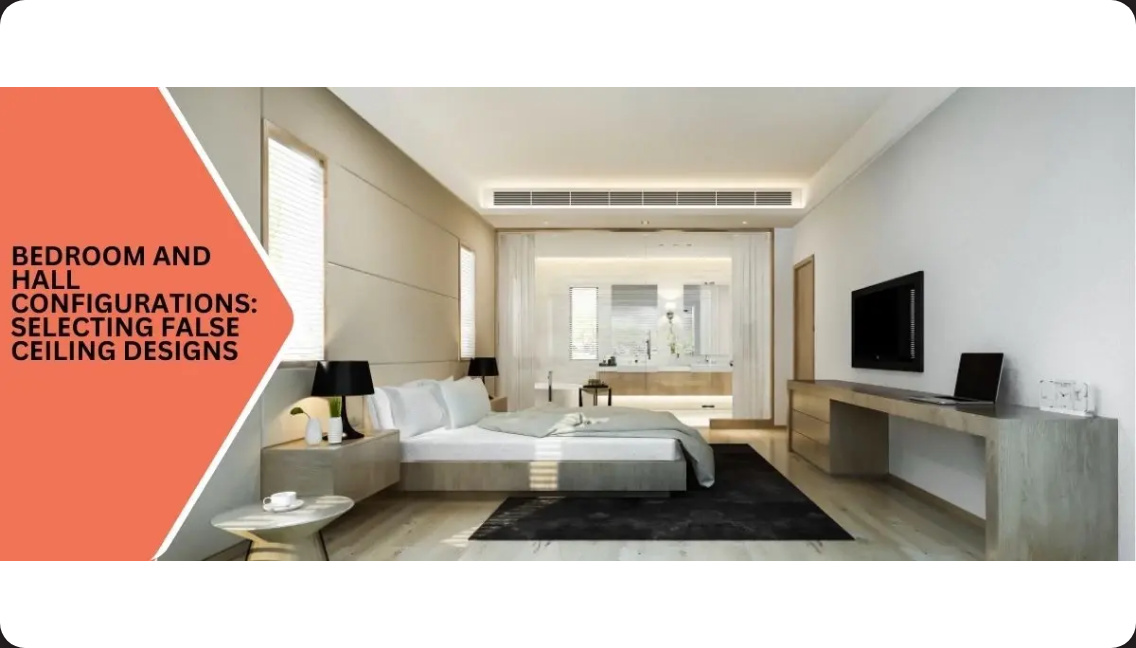What is the atmosphere of the room?
Provide a thorough and detailed answer to the question.

The caption describes the room as having a 'warm and inviting atmosphere', which is enhanced by the large windows allowing natural light to enter the space.